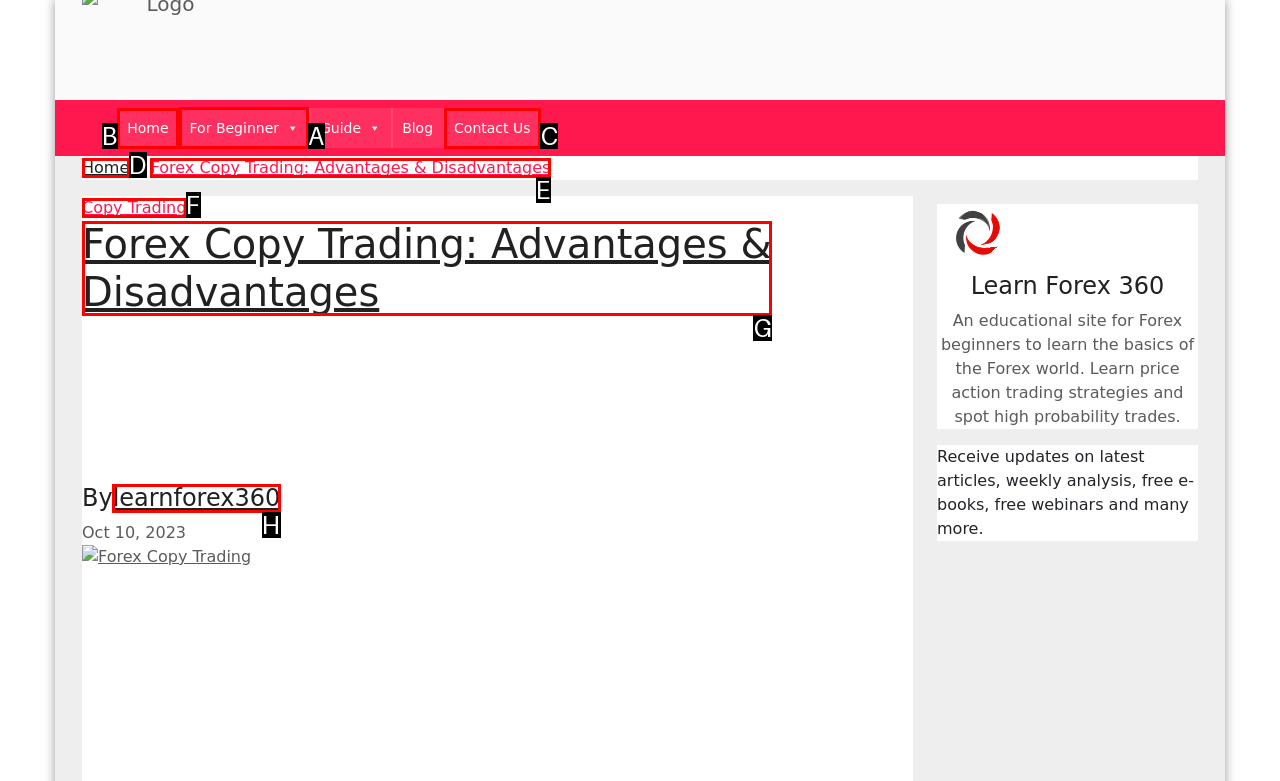Choose the HTML element to click for this instruction: Go to the For Beginner page Answer with the letter of the correct choice from the given options.

A